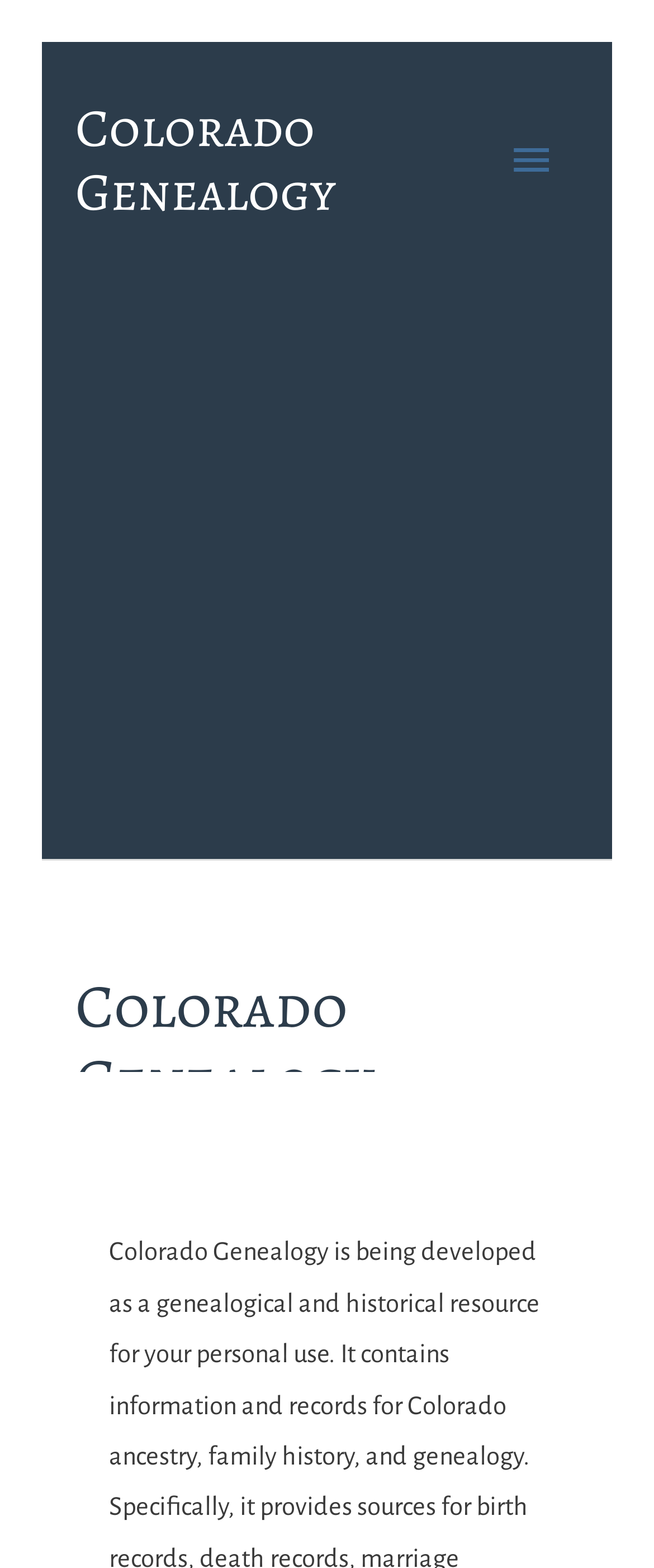What is the main menu button icon?
From the image, respond using a single word or phrase.

ue5d2